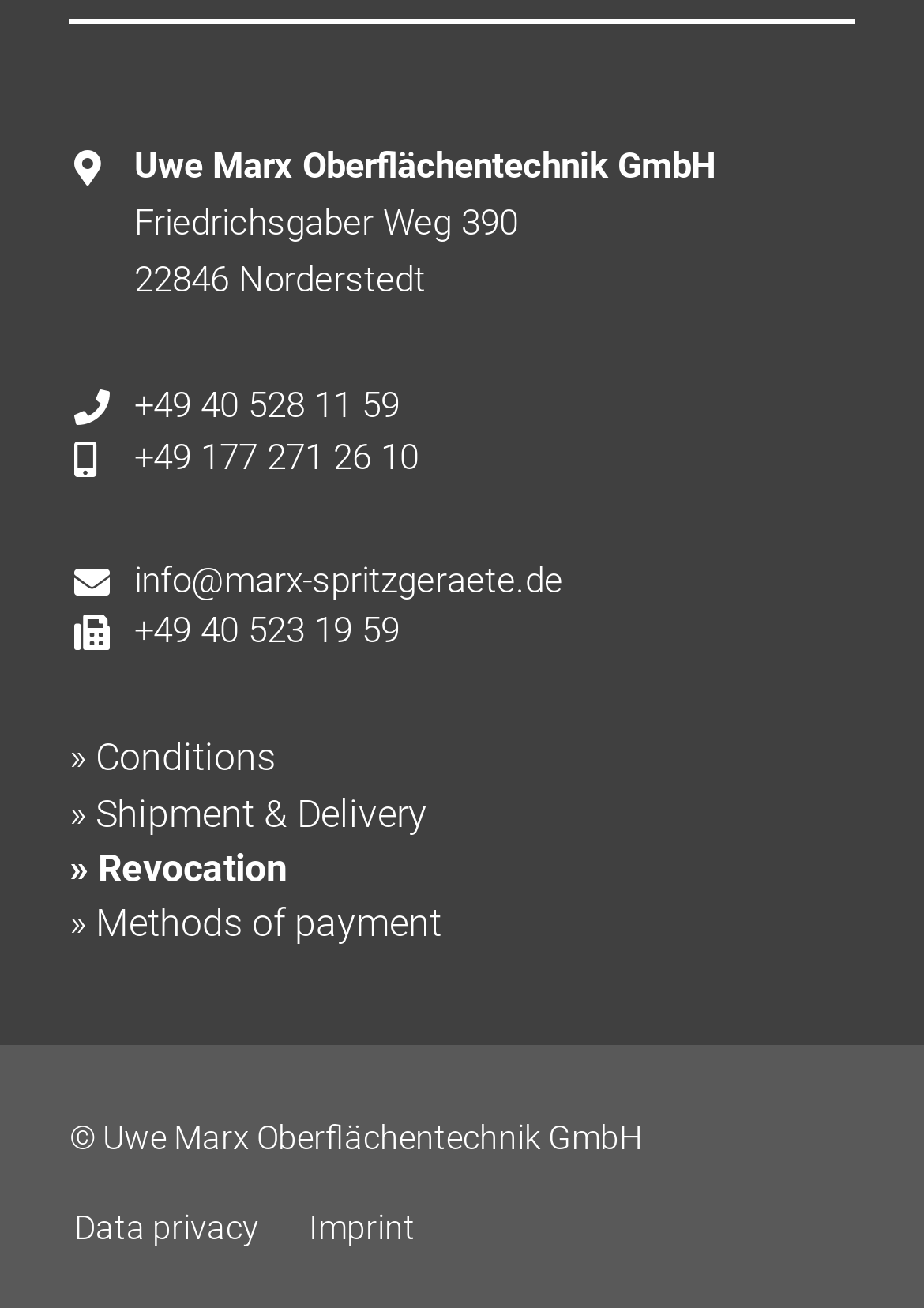Please find the bounding box coordinates of the element's region to be clicked to carry out this instruction: "Send an email".

[0.146, 0.427, 0.61, 0.459]